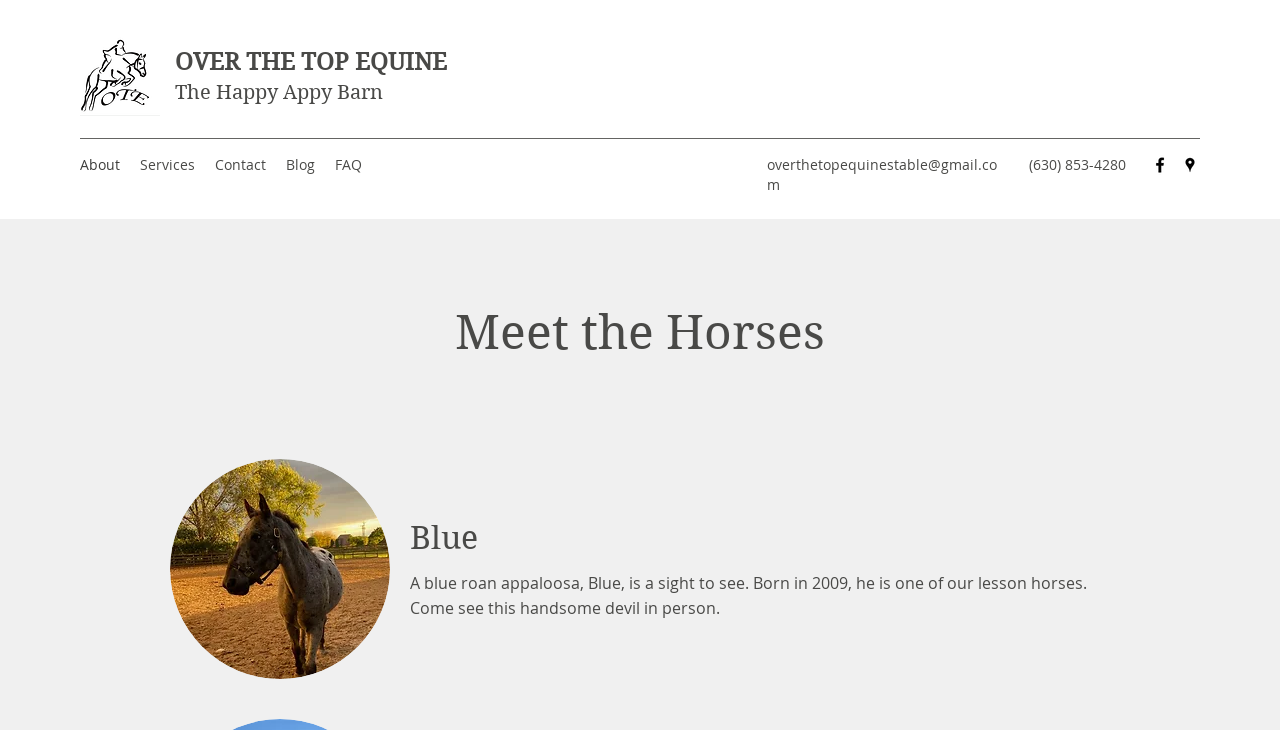Locate the bounding box coordinates of the clickable region necessary to complete the following instruction: "Contact us via email". Provide the coordinates in the format of four float numbers between 0 and 1, i.e., [left, top, right, bottom].

[0.599, 0.212, 0.779, 0.266]